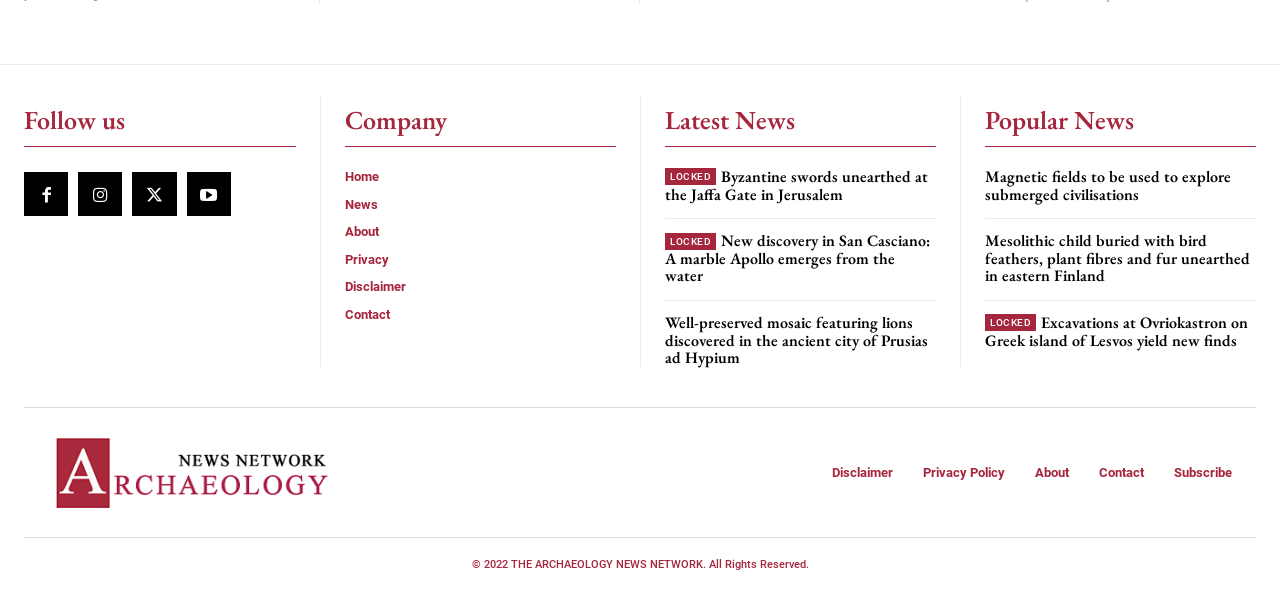Find the bounding box coordinates of the area that needs to be clicked in order to achieve the following instruction: "Read about LOCKED Byzantine swords unearthed at the Jaffa Gate in Jerusalem". The coordinates should be specified as four float numbers between 0 and 1, i.e., [left, top, right, bottom].

[0.52, 0.281, 0.725, 0.346]